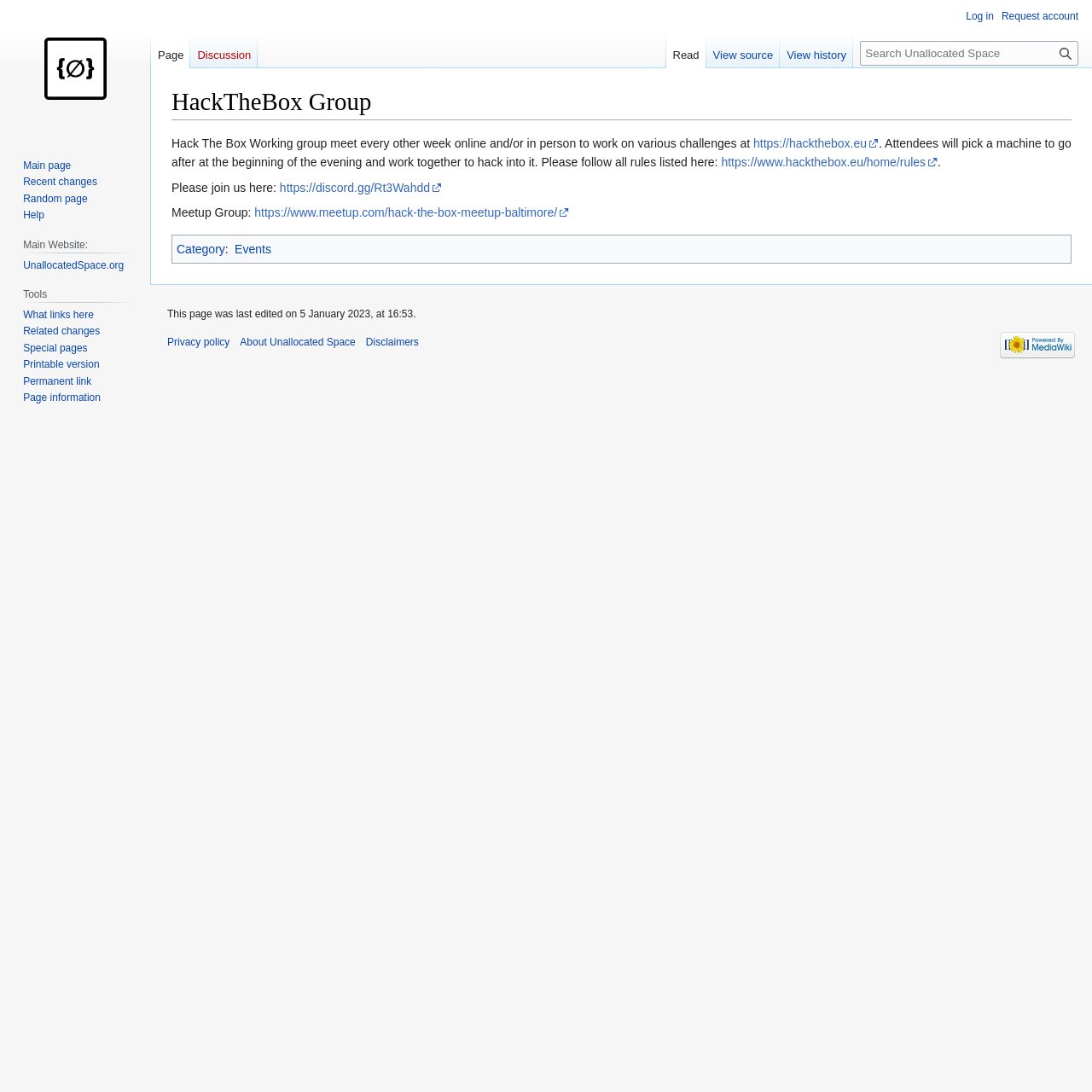Please find the bounding box coordinates of the clickable region needed to complete the following instruction: "Log in". The bounding box coordinates must consist of four float numbers between 0 and 1, i.e., [left, top, right, bottom].

[0.885, 0.009, 0.91, 0.02]